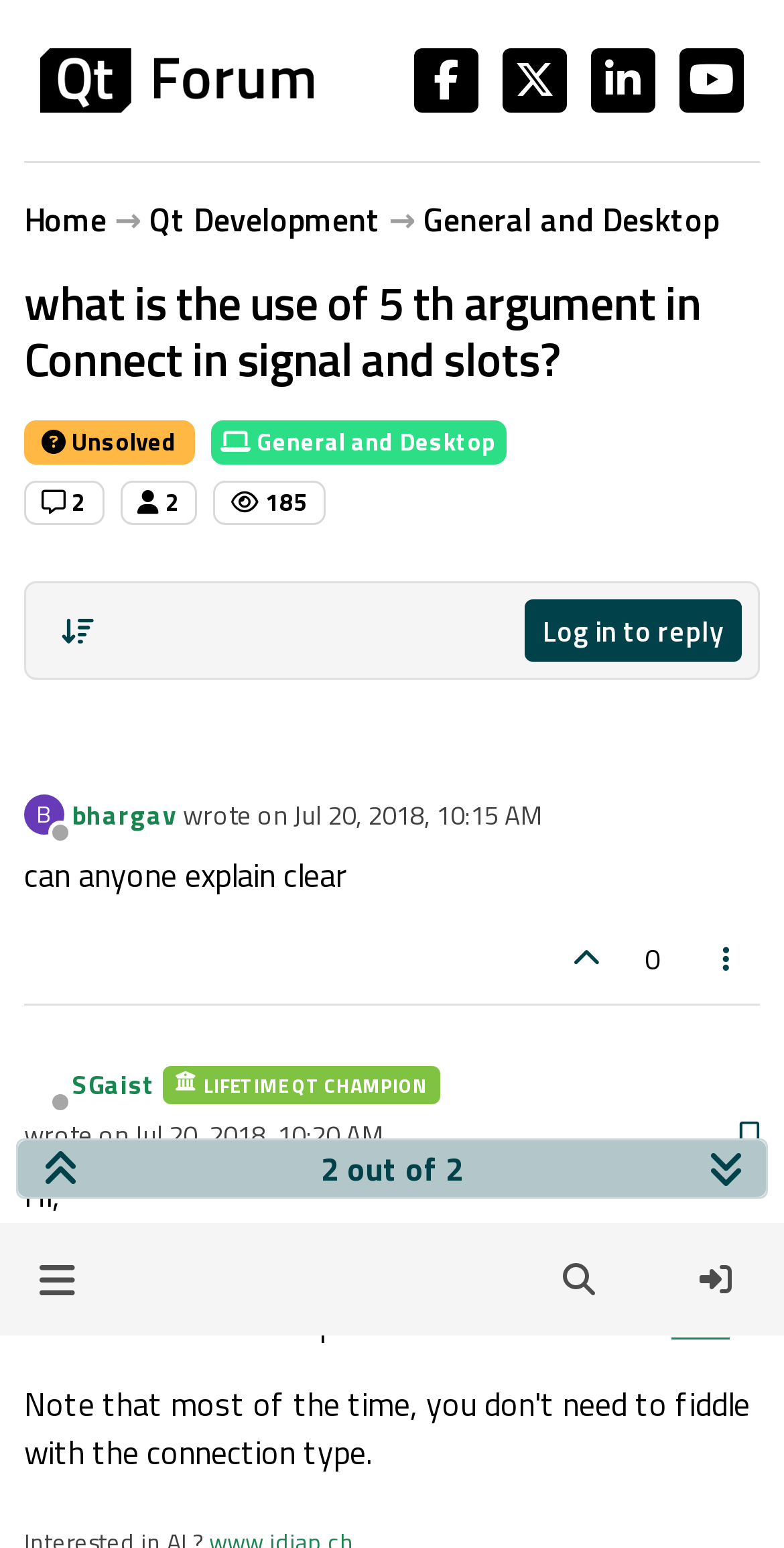Specify the bounding box coordinates of the area to click in order to execute this command: 'Search this site for something'. The coordinates should consist of four float numbers ranging from 0 to 1, and should be formatted as [left, top, right, bottom].

None